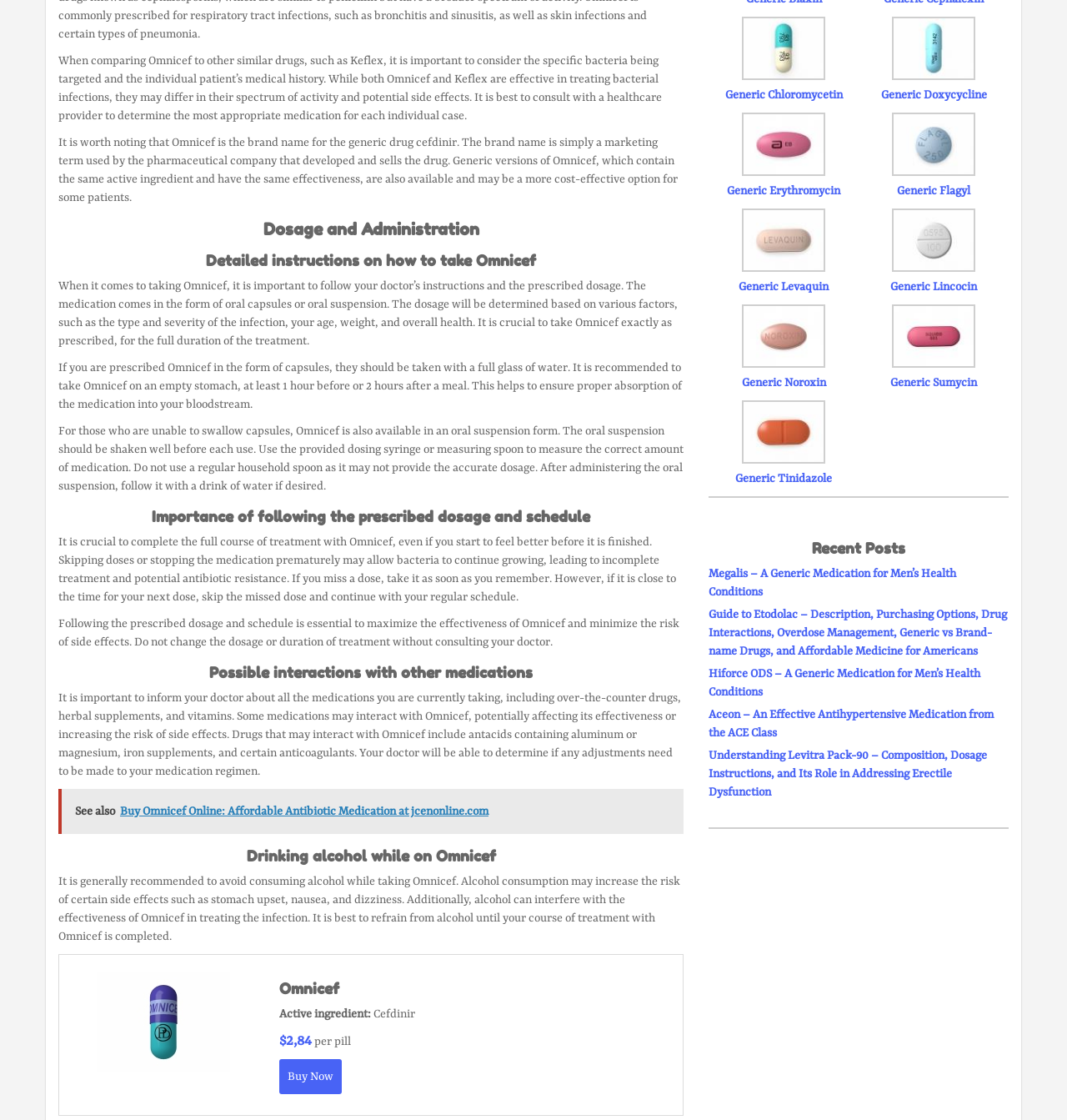Find the bounding box coordinates for the HTML element described as: "Generic Doxycycline". The coordinates should consist of four float values between 0 and 1, i.e., [left, top, right, bottom].

[0.825, 0.079, 0.925, 0.091]